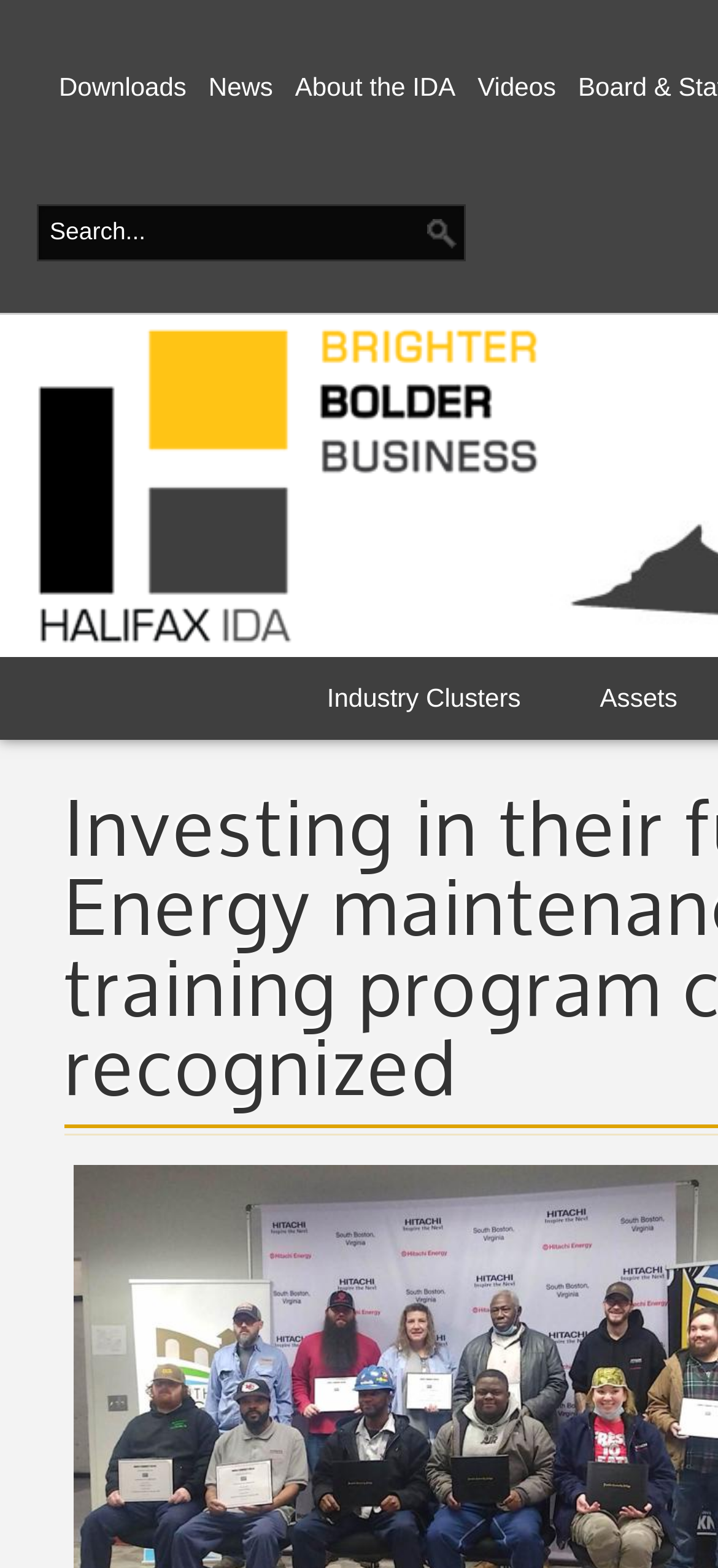Determine the bounding box for the described UI element: "Industry Clusters".

[0.419, 0.419, 0.761, 0.466]